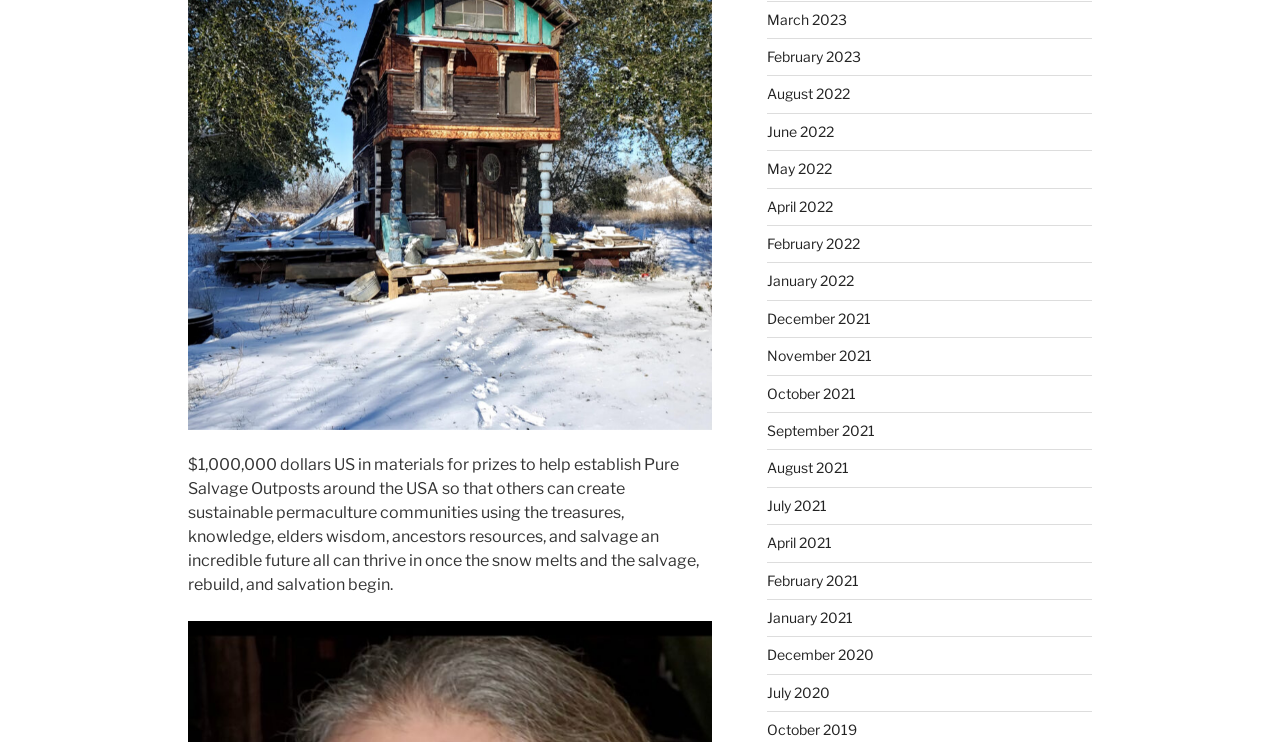What is the purpose of the prizes mentioned on the webpage?
Give a one-word or short-phrase answer derived from the screenshot.

To establish Pure Salvage Outposts